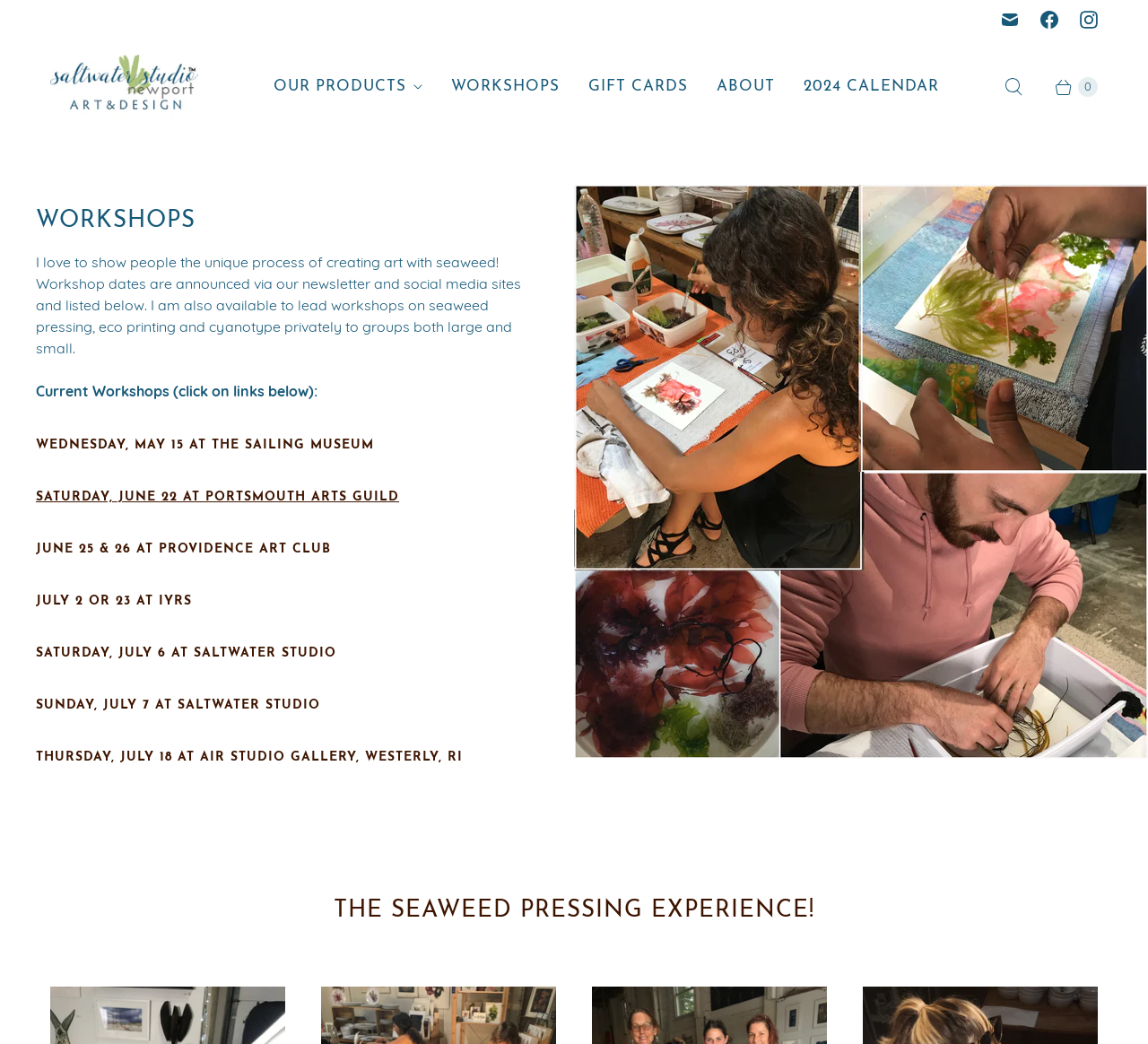Please provide the bounding box coordinates for the element that needs to be clicked to perform the following instruction: "Search for something". The coordinates should be given as four float numbers between 0 and 1, i.e., [left, top, right, bottom].

[0.861, 0.063, 0.905, 0.104]